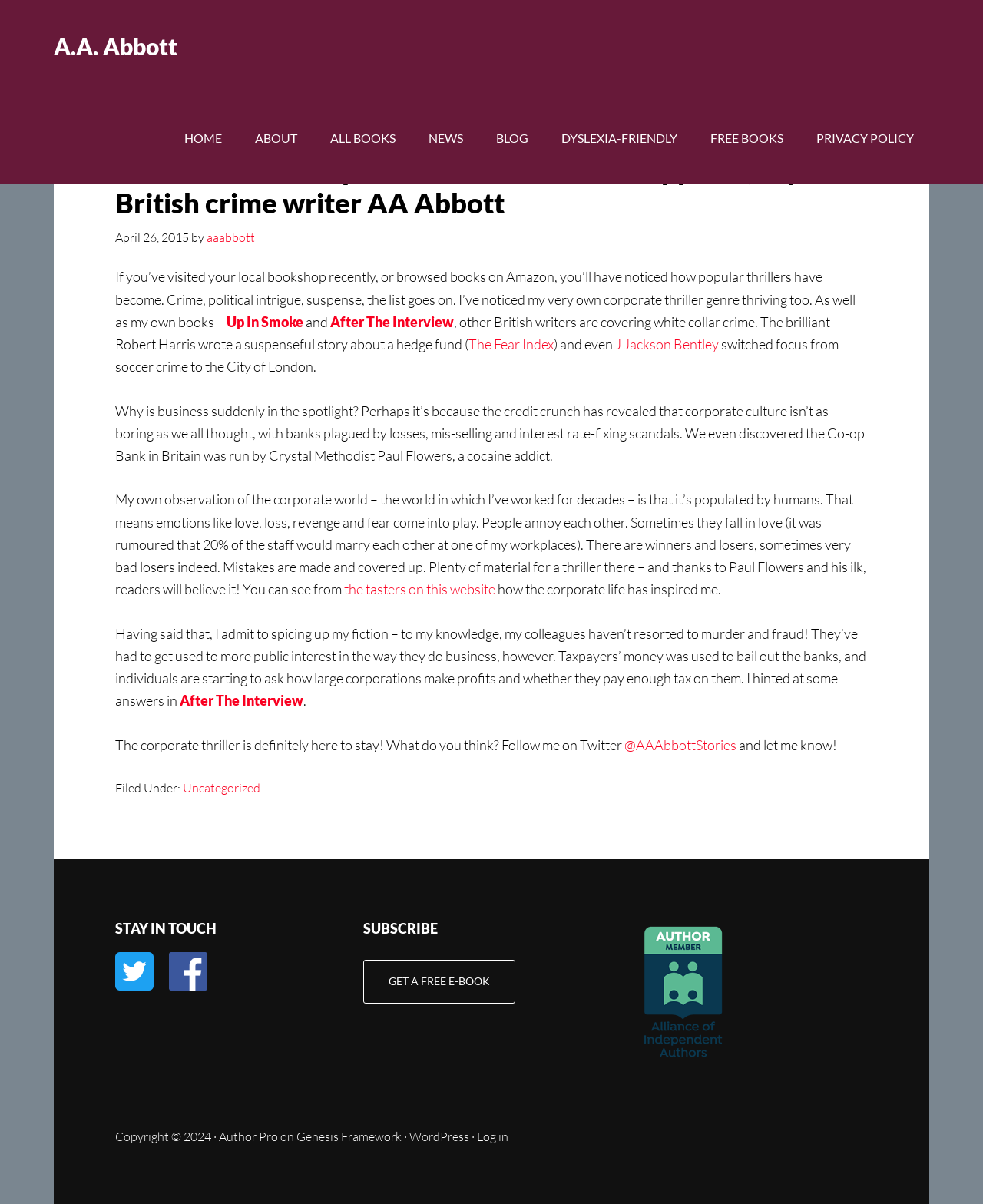What is the copyright year mentioned at the bottom of the page?
Respond to the question with a well-detailed and thorough answer.

The copyright year is mentioned in the text 'Copyright © 2024 ·' with bounding box coordinates [0.117, 0.938, 0.223, 0.95] at the bottom of the page.